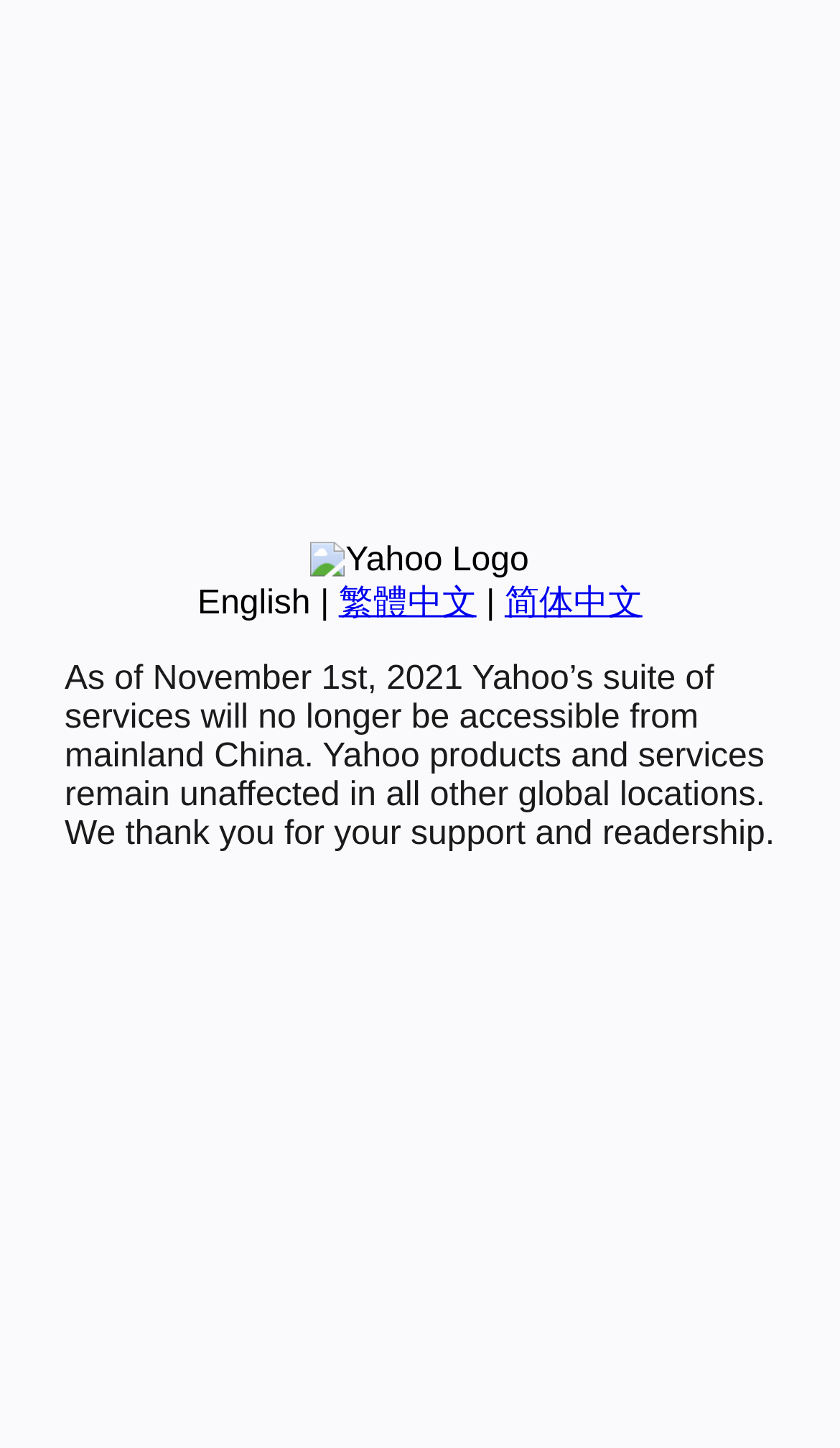Identify the bounding box coordinates for the UI element described as: "繁體中文". The coordinates should be provided as four floats between 0 and 1: [left, top, right, bottom].

[0.403, 0.404, 0.567, 0.429]